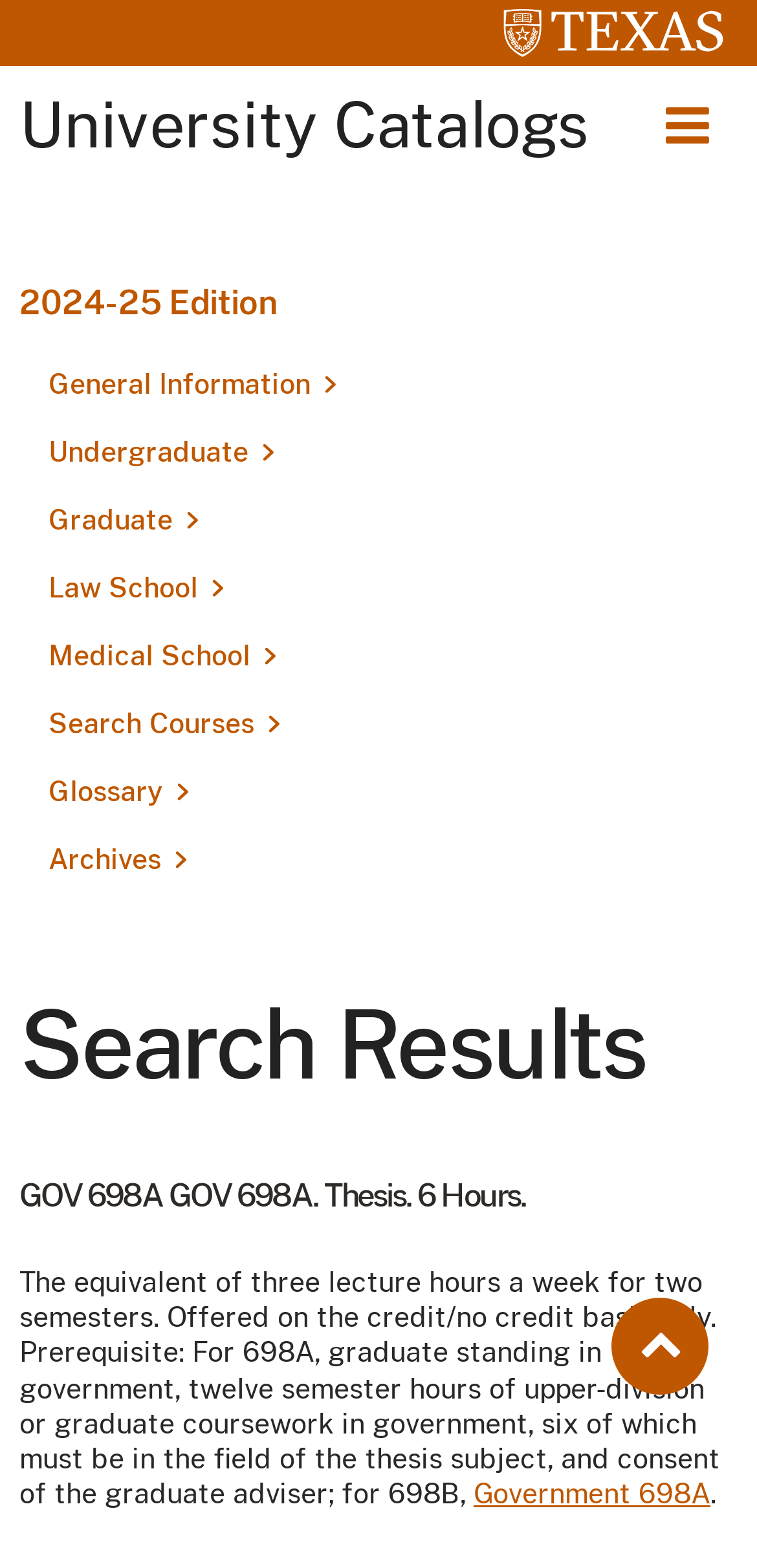Give a short answer to this question using one word or a phrase:
What is the function of the button at the top-right corner?

Toggle menu